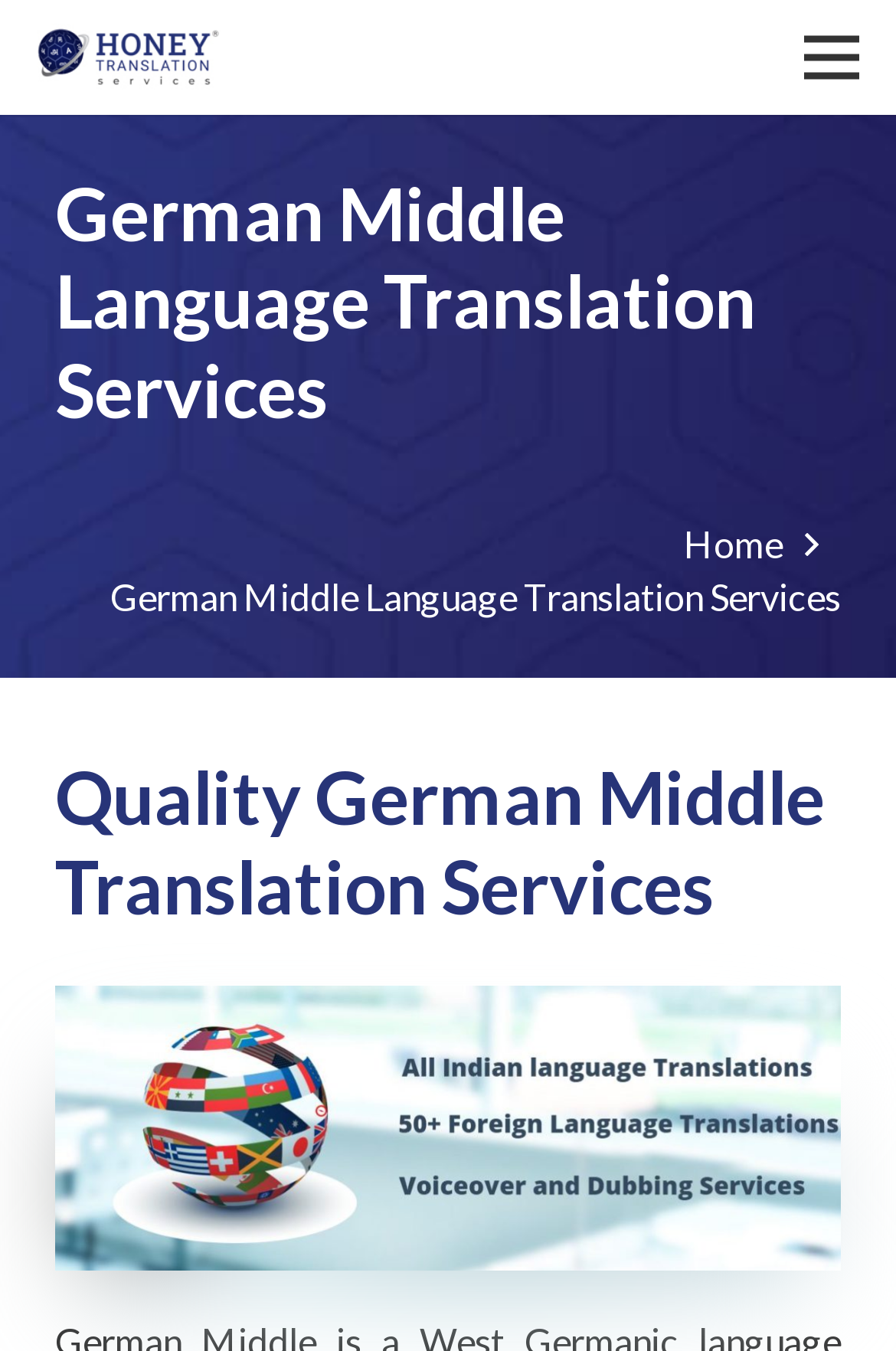Where is the link to 'Home' located?
Please provide a comprehensive answer to the question based on the webpage screenshot.

I compared the bounding box coordinates of the 'Home' link element with other elements and found that it is located at the top right of the page, with y1 and y2 coordinates smaller than other elements.